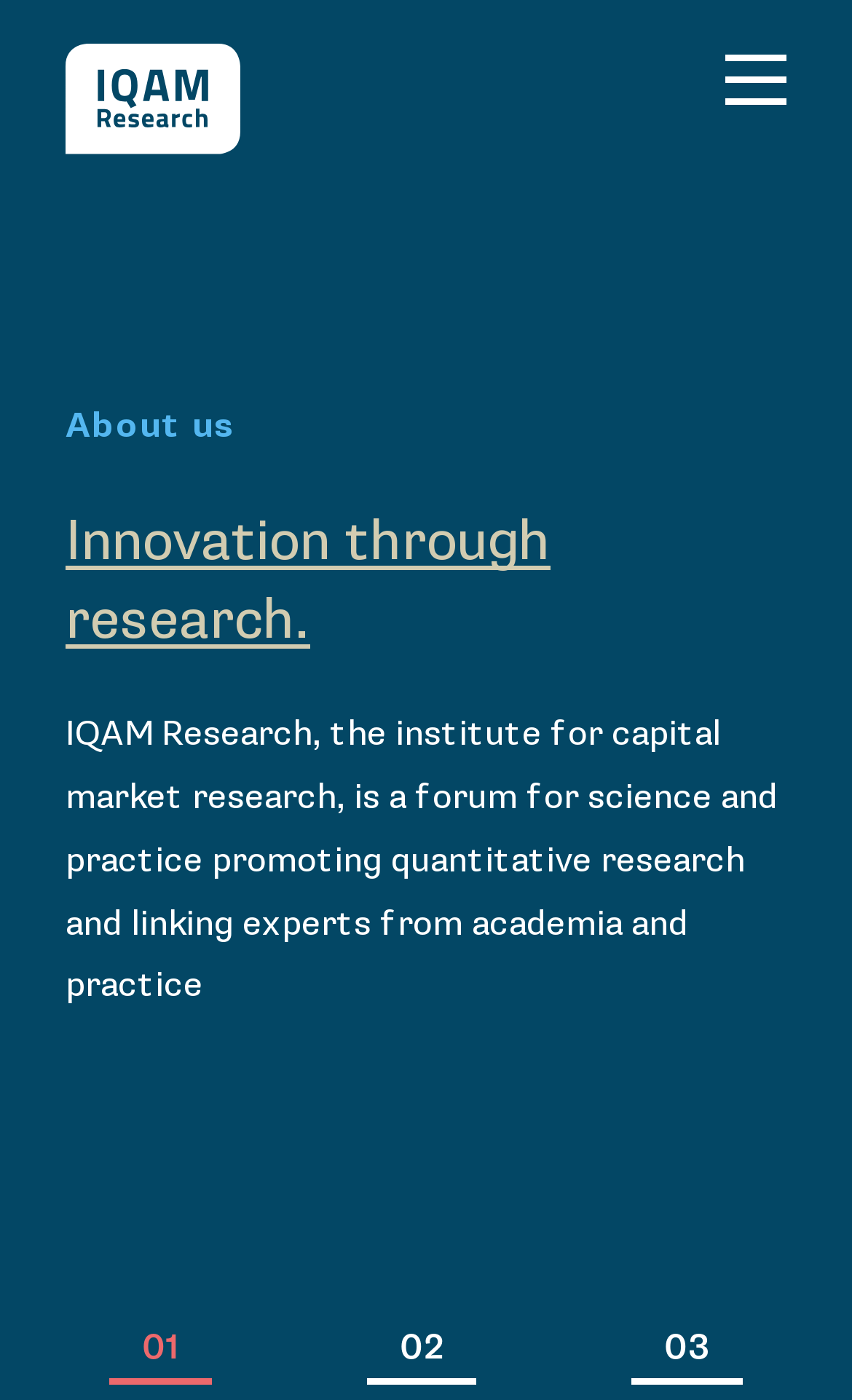Provide your answer in one word or a succinct phrase for the question: 
How many page dots are there?

3